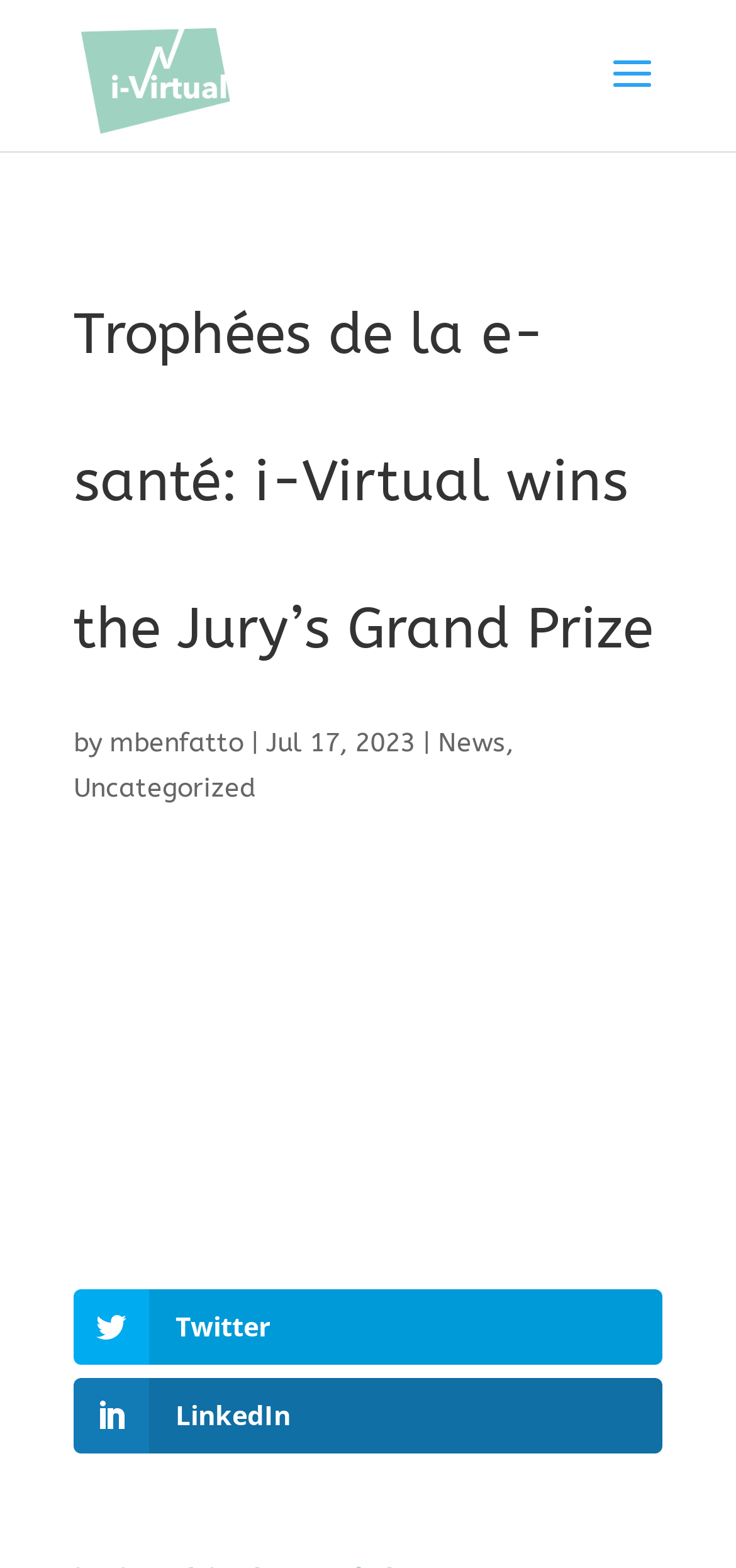Elaborate on the information and visuals displayed on the webpage.

The webpage appears to be a news article or blog post about i-Virtual winning the Grand Prix du Jury at the Université de la e-santé Summer Camp in Castres. 

At the top of the page, there is a logo or icon of "I-Virtual" accompanied by a link to the same name. Below this, there is a heading that announces the news of i-Virtual's win. 

To the right of the heading, there is a byline that reads "by mbenfatto" with a date "Jul 17, 2023" next to it. Further to the right, there are two links, one labeled "News" and the other "Uncategorized". 

Below the heading, there is a large image related to the "Trophées de la e-santé" event. At the very bottom of the page, there are two social media links, one for Twitter and the other for LinkedIn, represented by their respective icons.